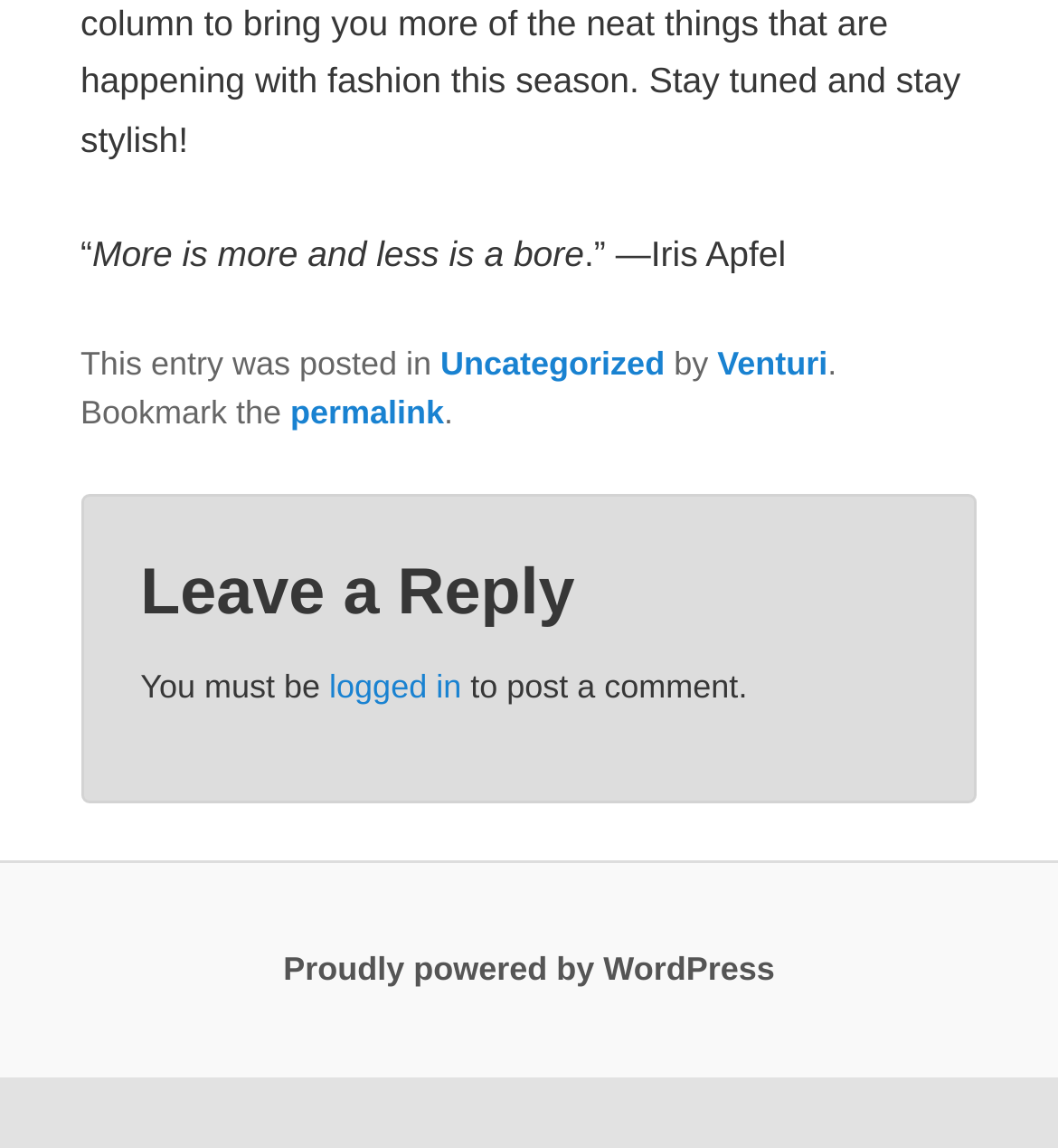Who is the quote attributed to?
Refer to the image and respond with a one-word or short-phrase answer.

Iris Apfel